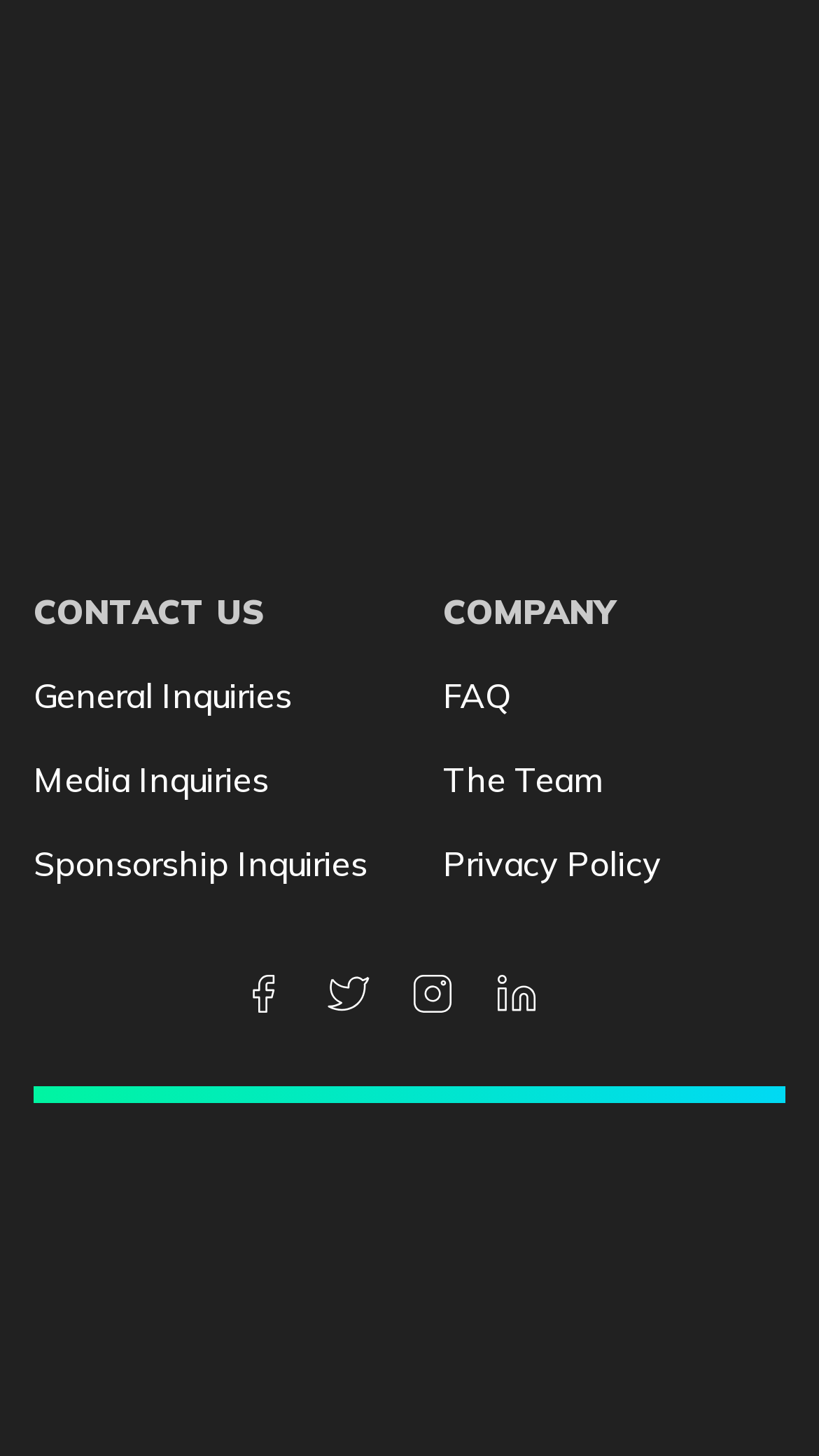Find the bounding box coordinates for the HTML element described in this sentence: "aria-label="Tech Shake"". Provide the coordinates as four float numbers between 0 and 1, in the format [left, top, right, bottom].

[0.041, 0.804, 0.292, 0.873]